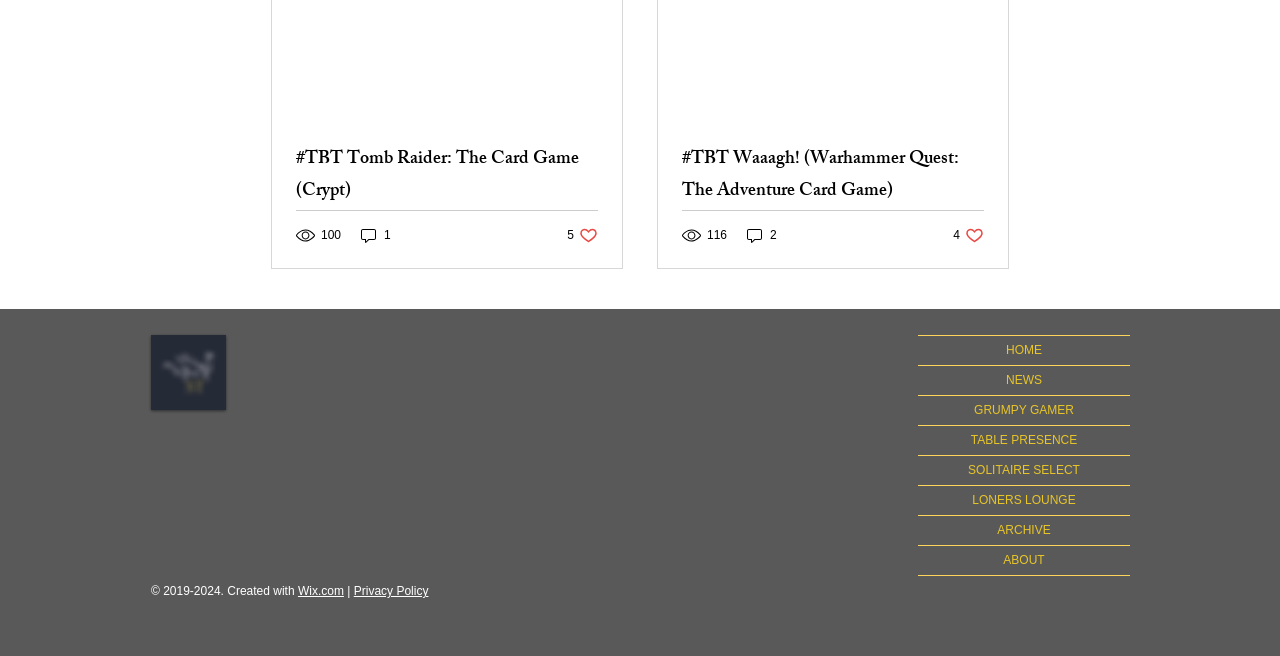Pinpoint the bounding box coordinates of the clickable area needed to execute the instruction: "View TBT Tomb Raider: The Card Game post". The coordinates should be specified as four float numbers between 0 and 1, i.e., [left, top, right, bottom].

[0.231, 0.22, 0.467, 0.317]